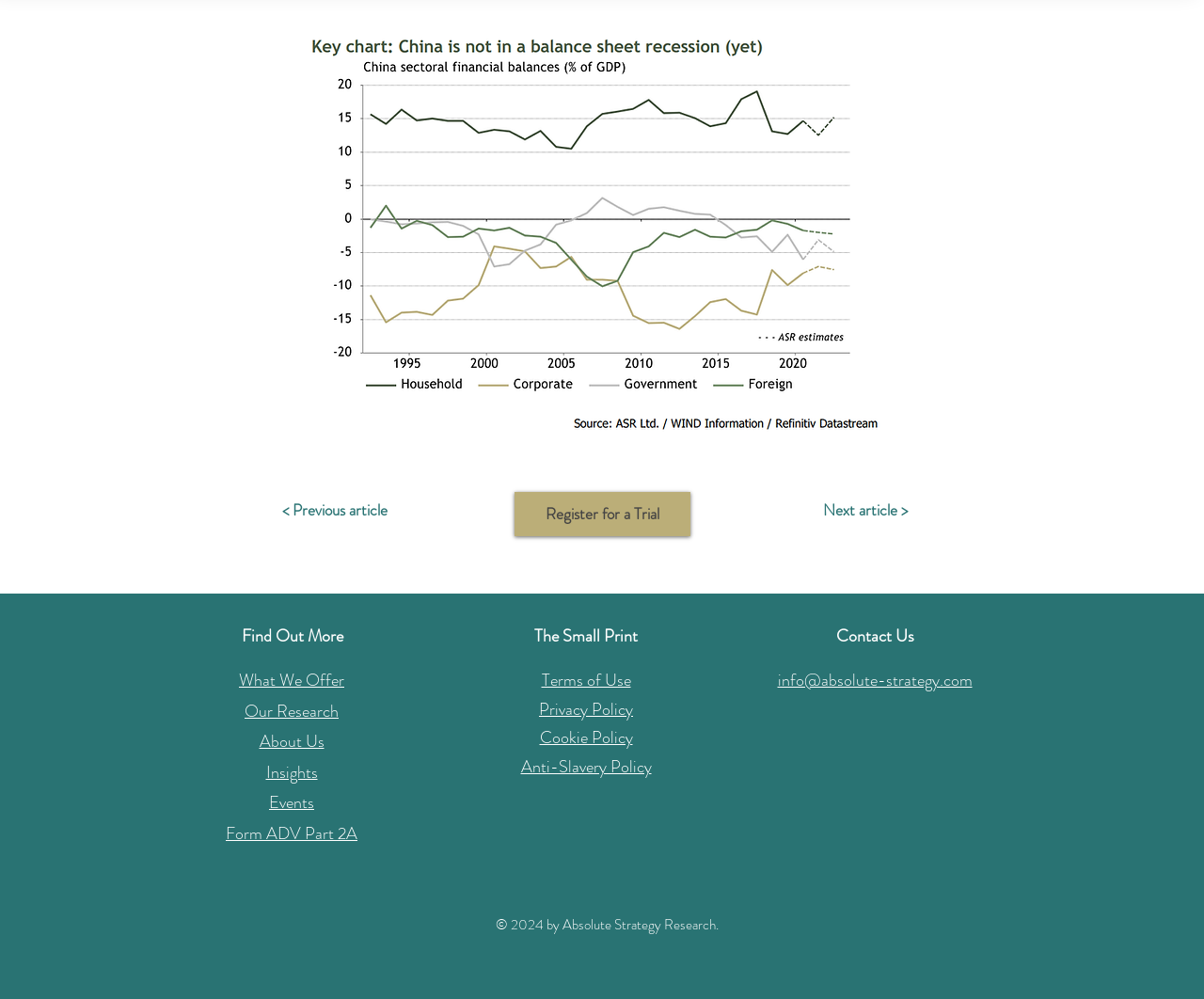Using the description "What We Offer", predict the bounding box of the relevant HTML element.

[0.198, 0.672, 0.286, 0.692]